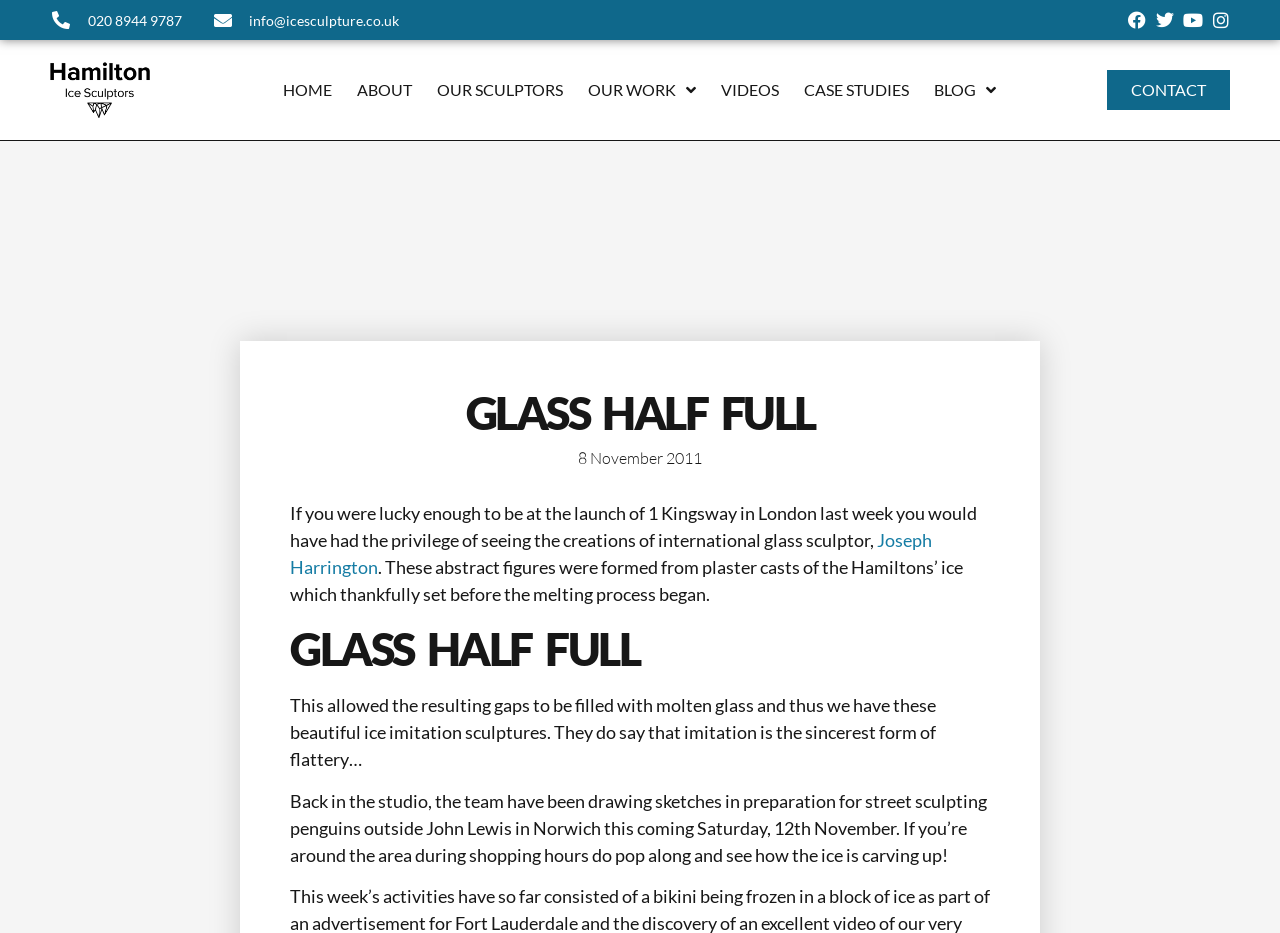Kindly determine the bounding box coordinates for the area that needs to be clicked to execute this instruction: "Read the blog".

[0.73, 0.086, 0.779, 0.107]